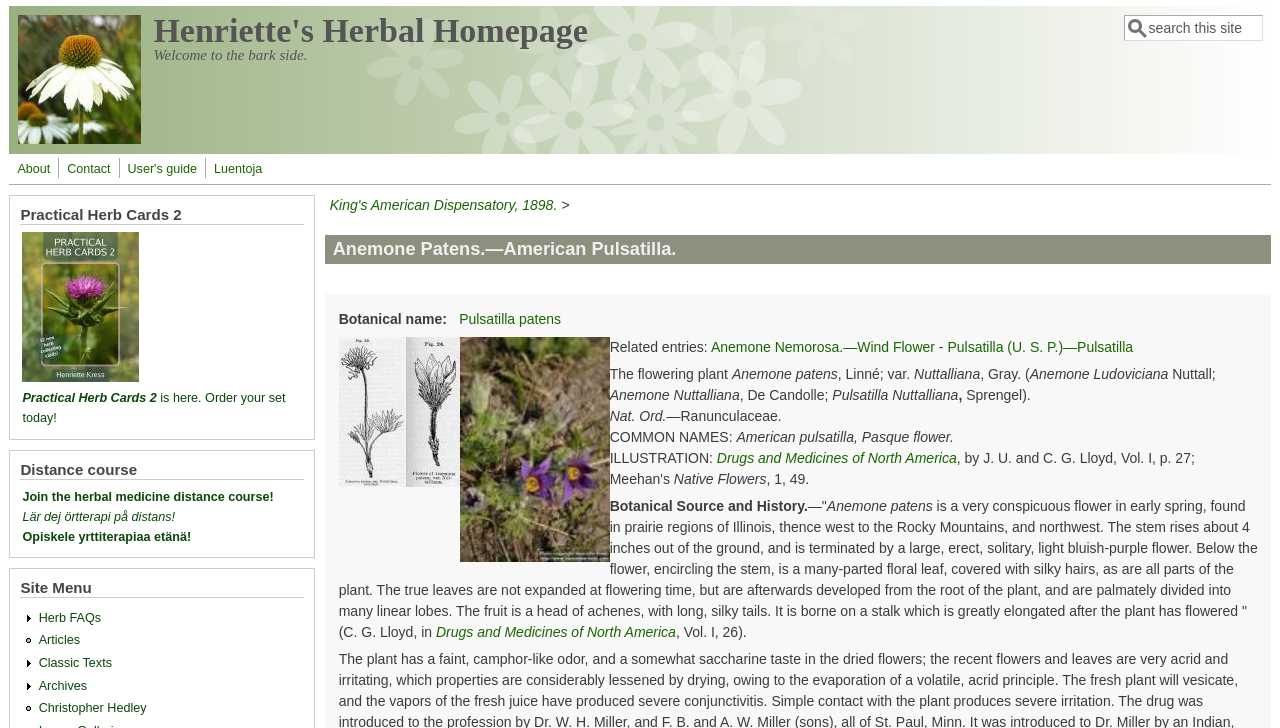Find the bounding box coordinates of the element to click in order to complete this instruction: "Search this site". The bounding box coordinates must be four float numbers between 0 and 1, denoted as [left, top, right, bottom].

[0.878, 0.021, 0.986, 0.056]